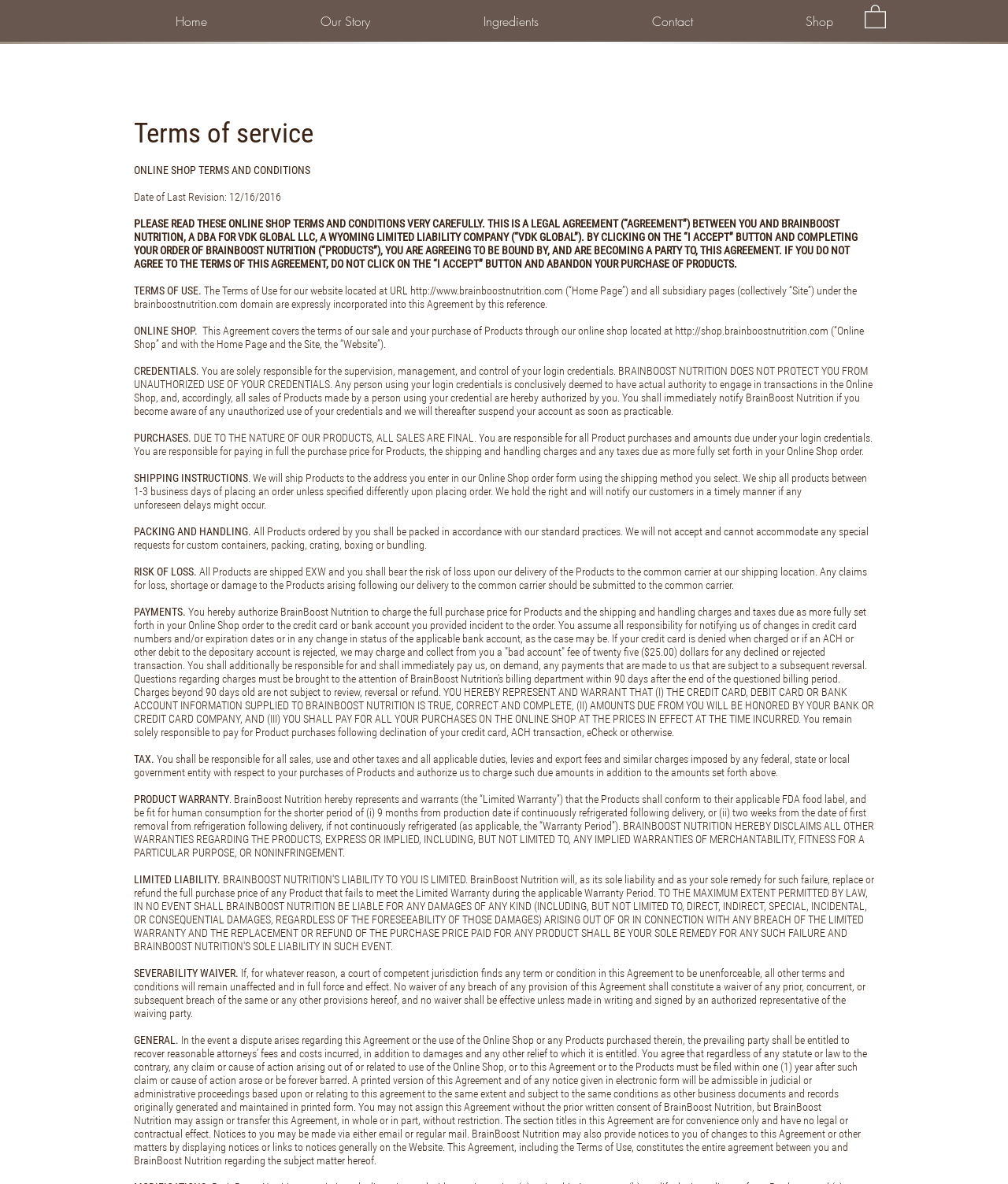Identify the text that serves as the heading for the webpage and generate it.

Terms of service